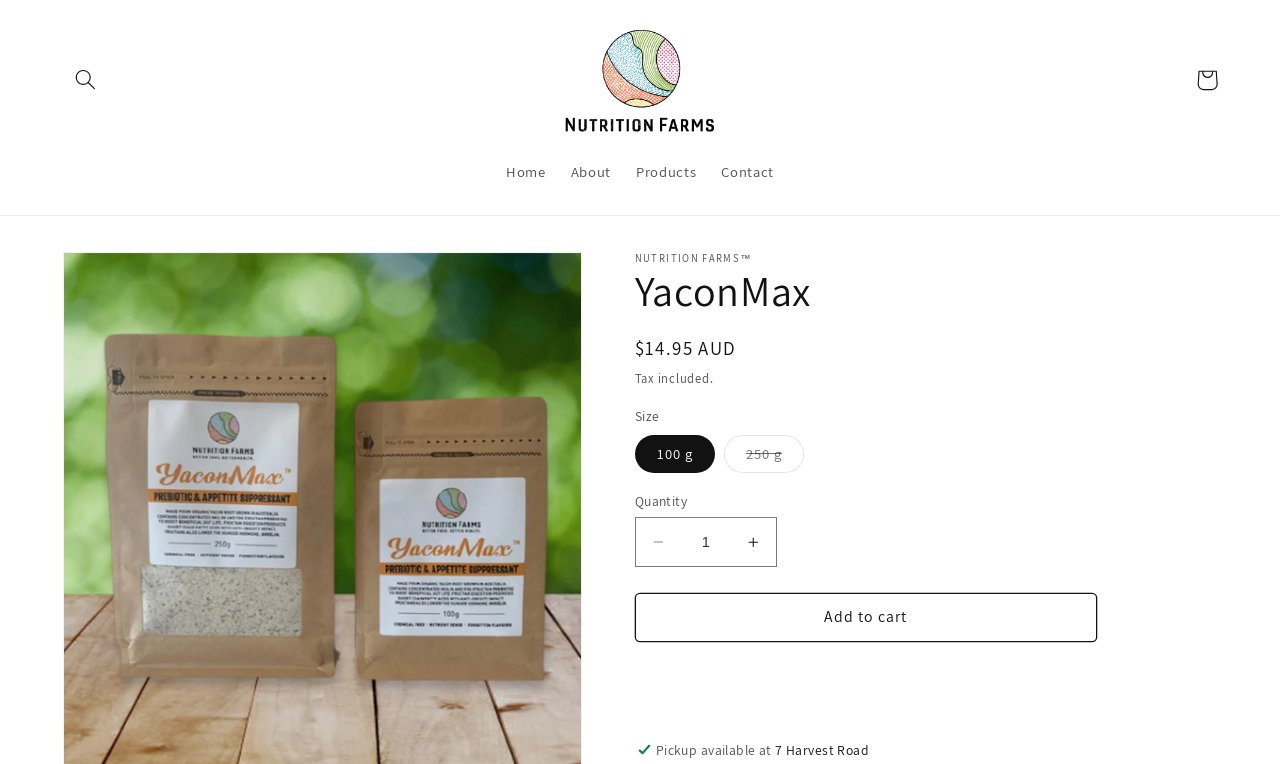Provide a one-word or brief phrase answer to the question:
What is the default size of the product?

100 g